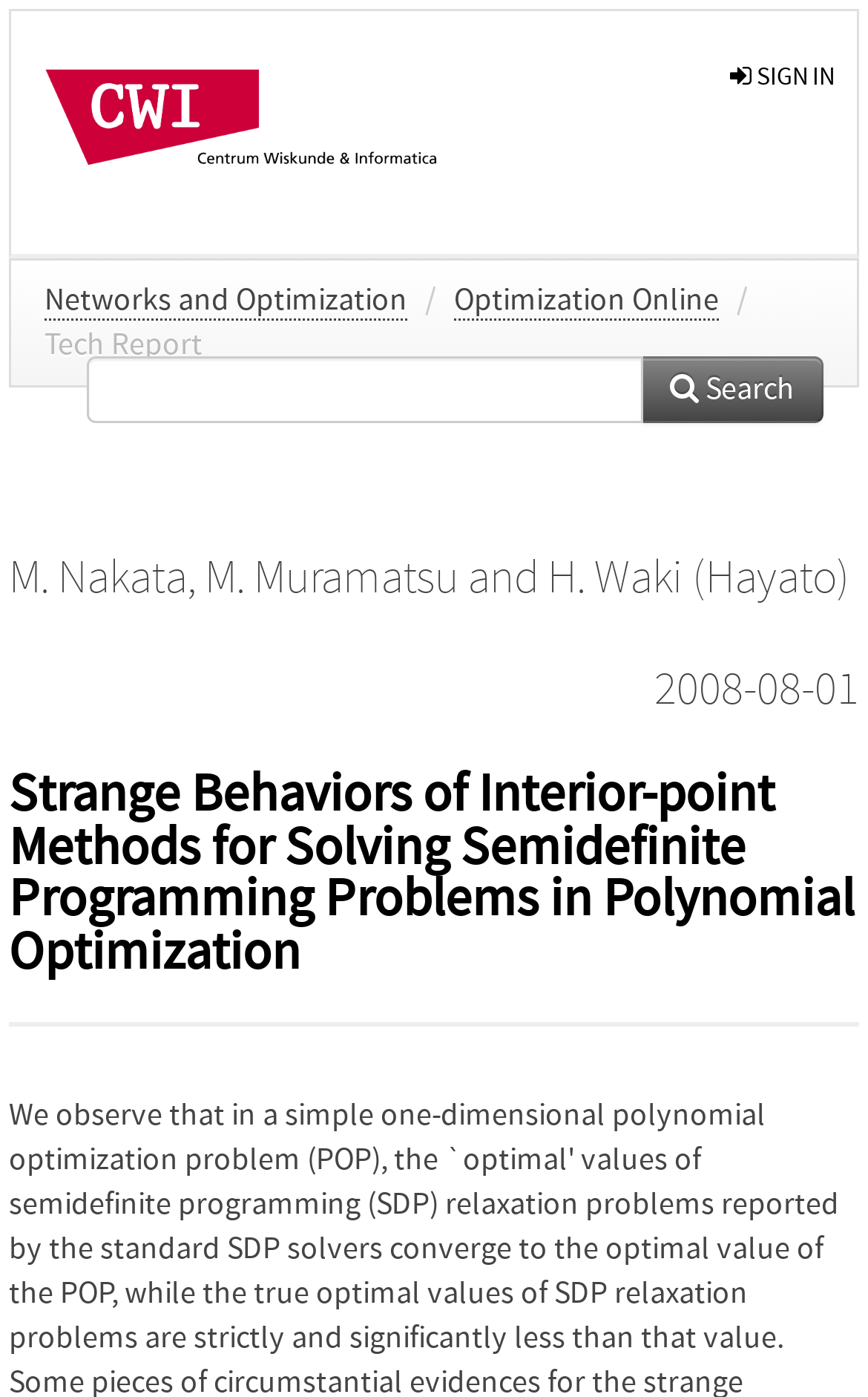What is the date of the article?
From the image, respond with a single word or phrase.

2008-08-01